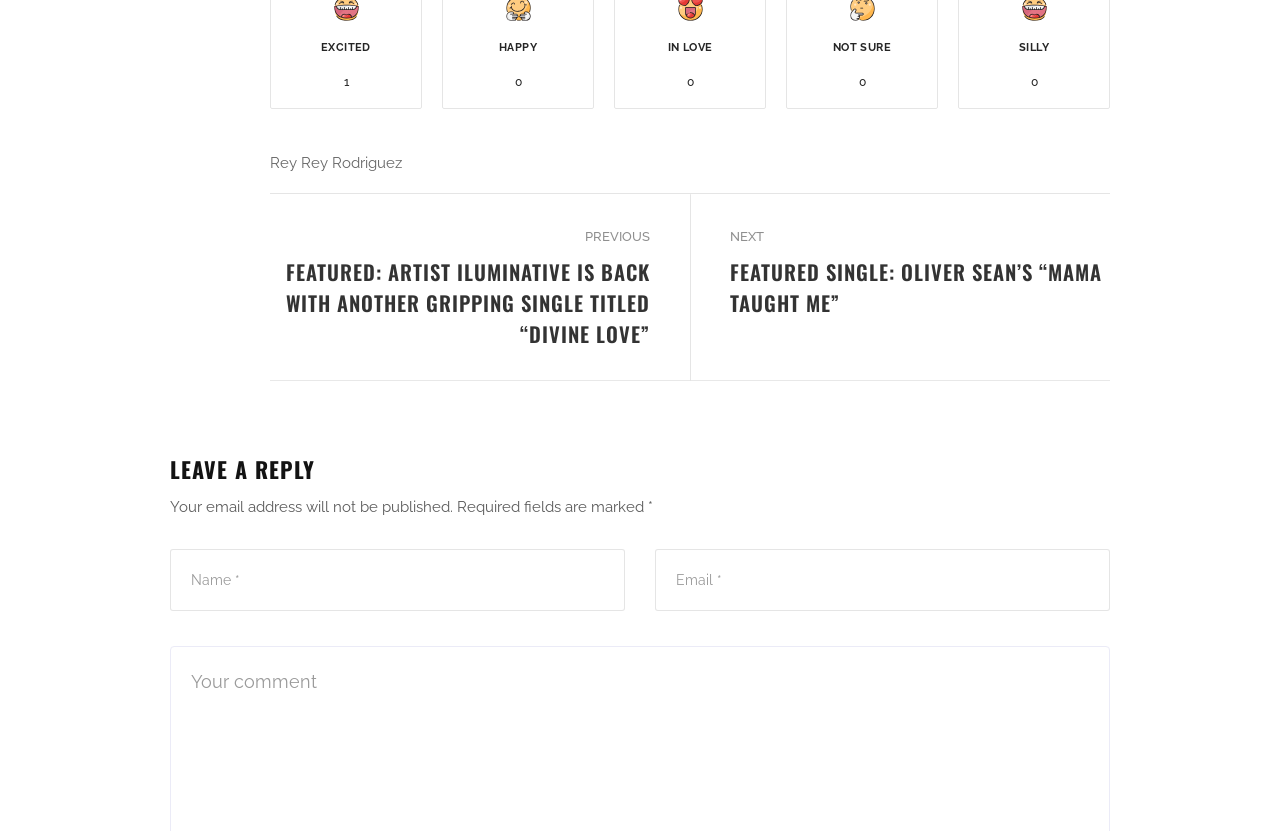What is the title of the first featured single?
Use the information from the screenshot to give a comprehensive response to the question.

The title of the first featured single is 'DIVINE LOVE' which is a heading element located in the first article section of the webpage with a bounding box coordinate of [0.211, 0.309, 0.508, 0.421].